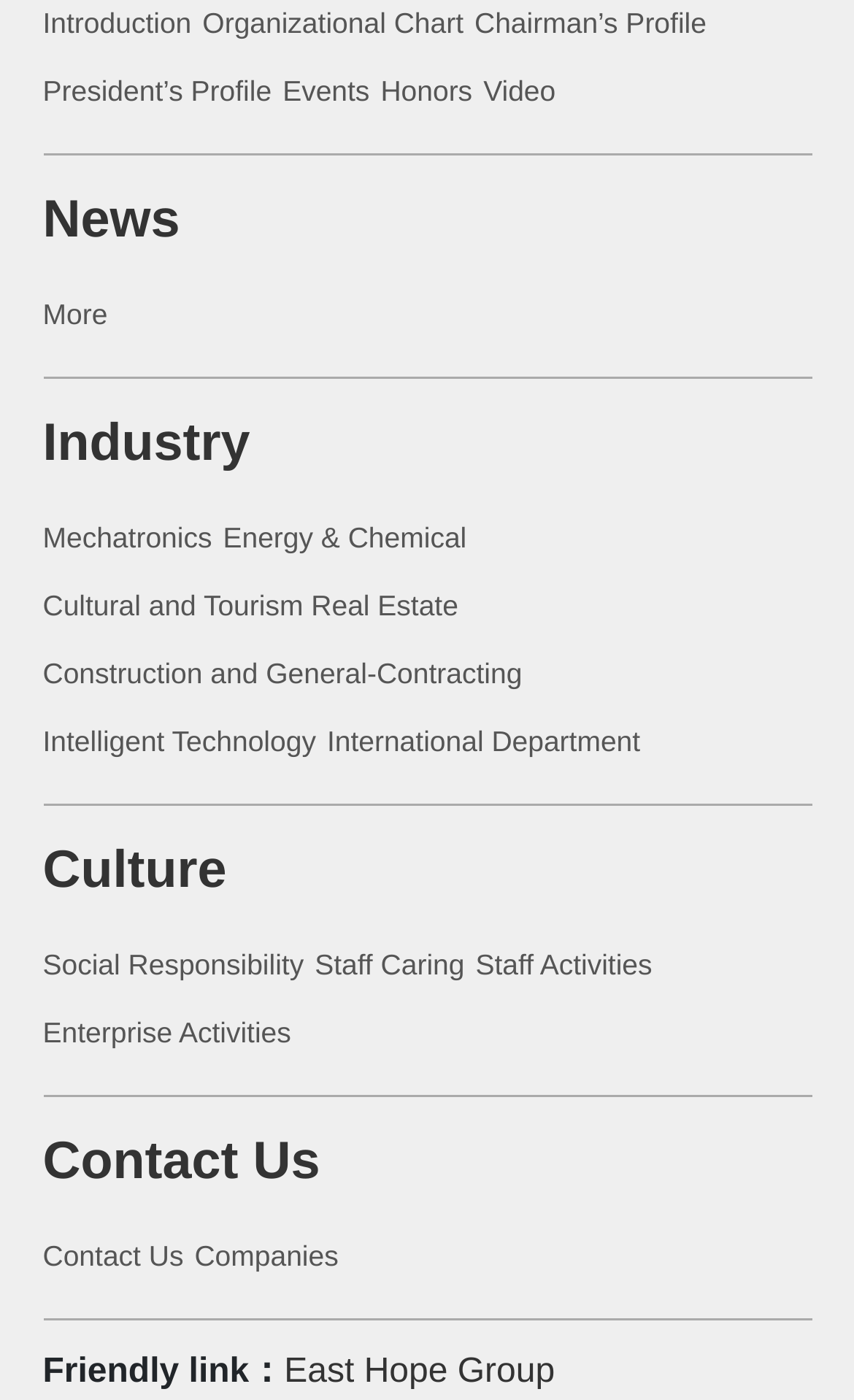Please respond to the question with a concise word or phrase:
What is the first link on the top left?

President’s Profile